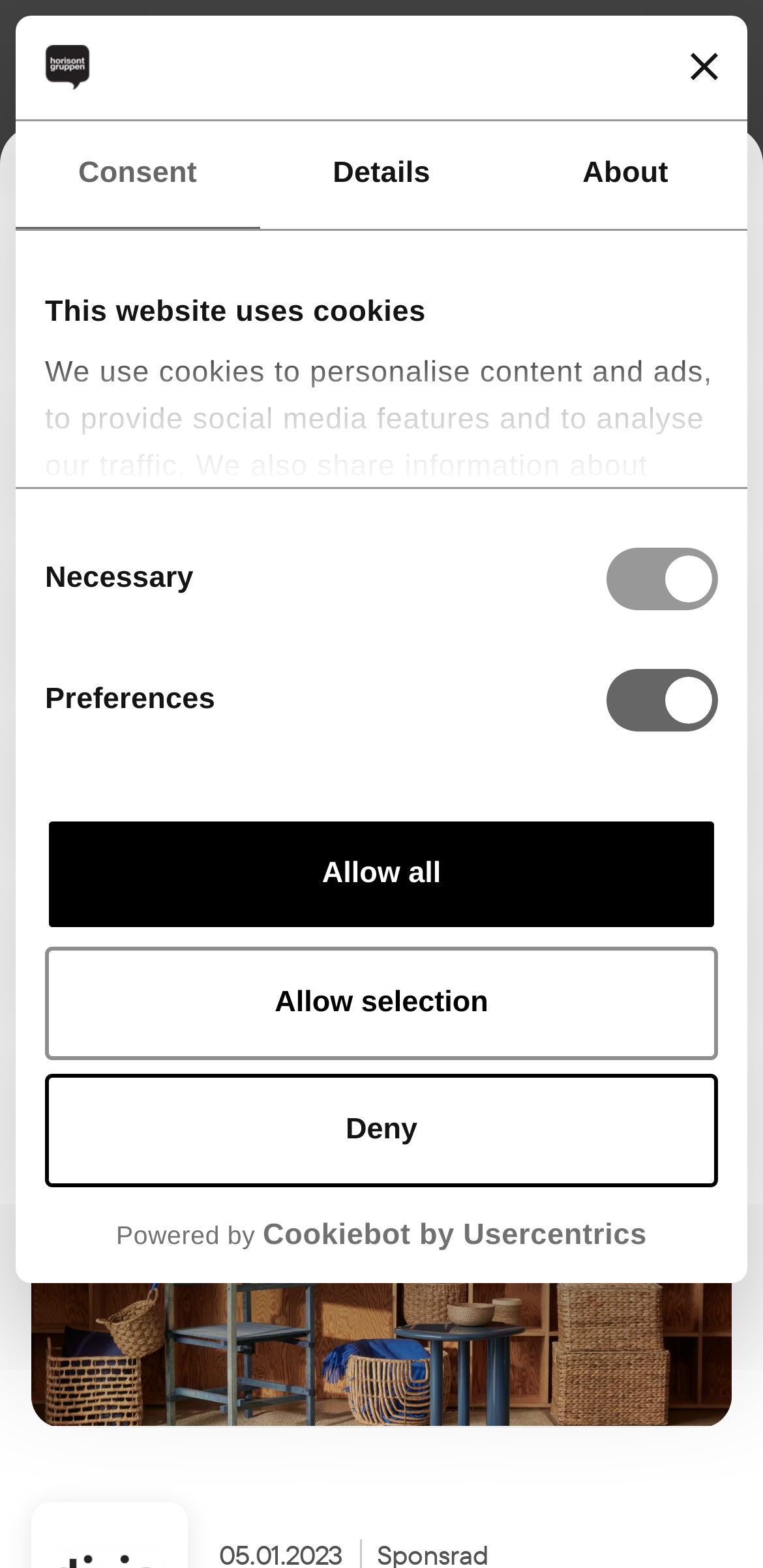Kindly determine the bounding box coordinates of the area that needs to be clicked to fulfill this instruction: "Click the 'Logga in' button".

[0.504, 0.03, 0.635, 0.052]